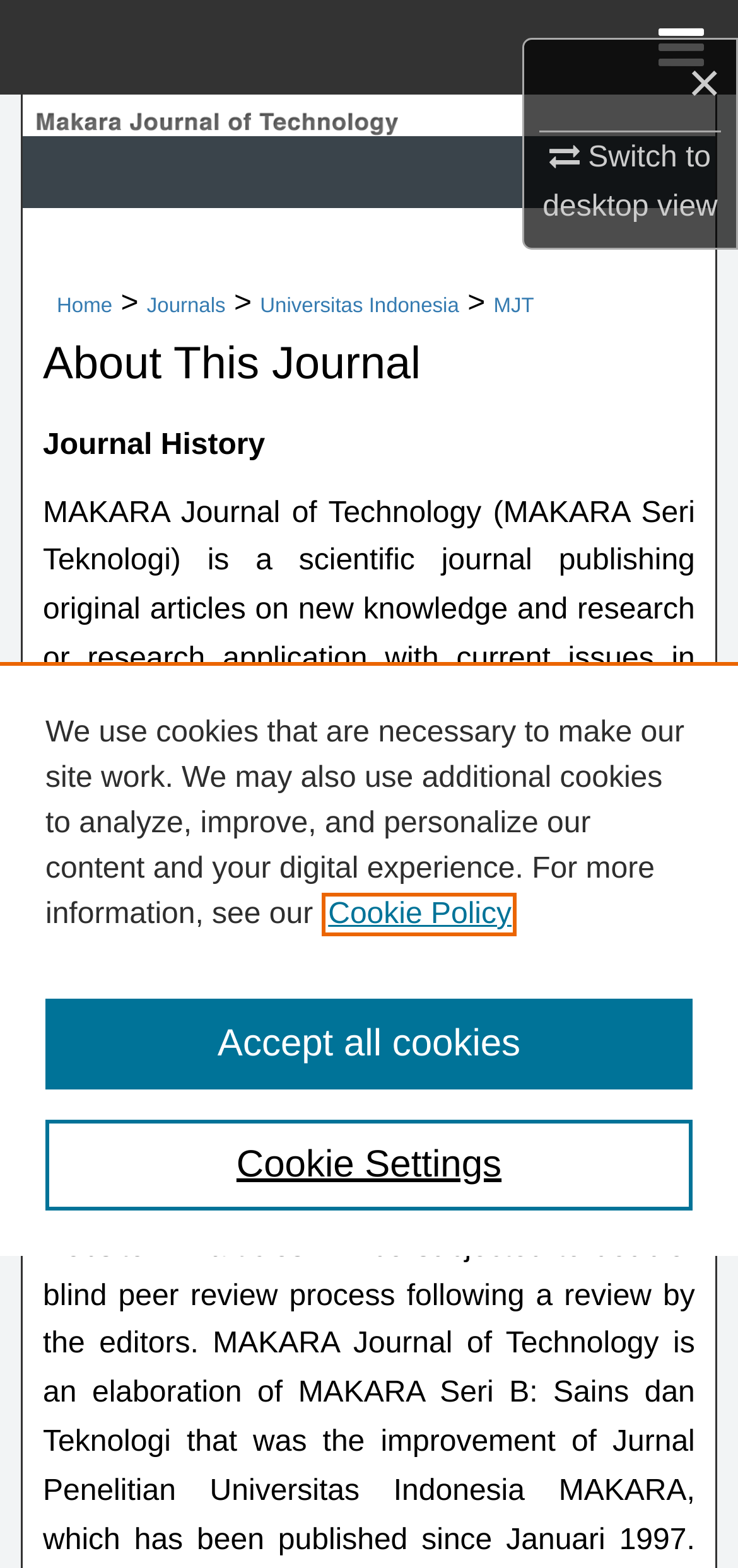Identify the bounding box for the UI element described as: "Cookie Settings". The coordinates should be four float numbers between 0 and 1, i.e., [left, top, right, bottom].

[0.062, 0.714, 0.938, 0.772]